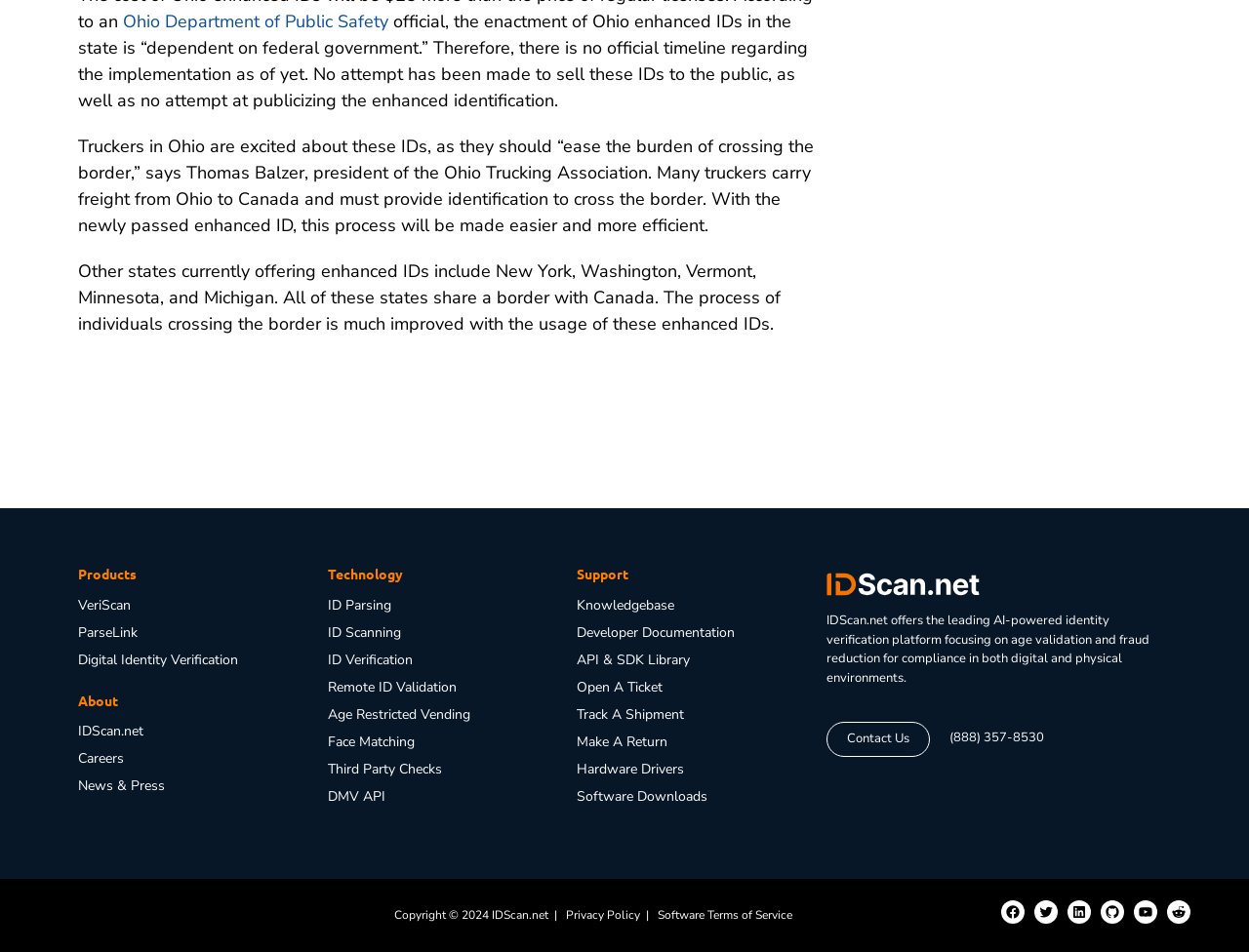What is the certification logo displayed at the bottom of the webpage?
Please provide a single word or phrase as your answer based on the screenshot.

AICPA SOC Certification